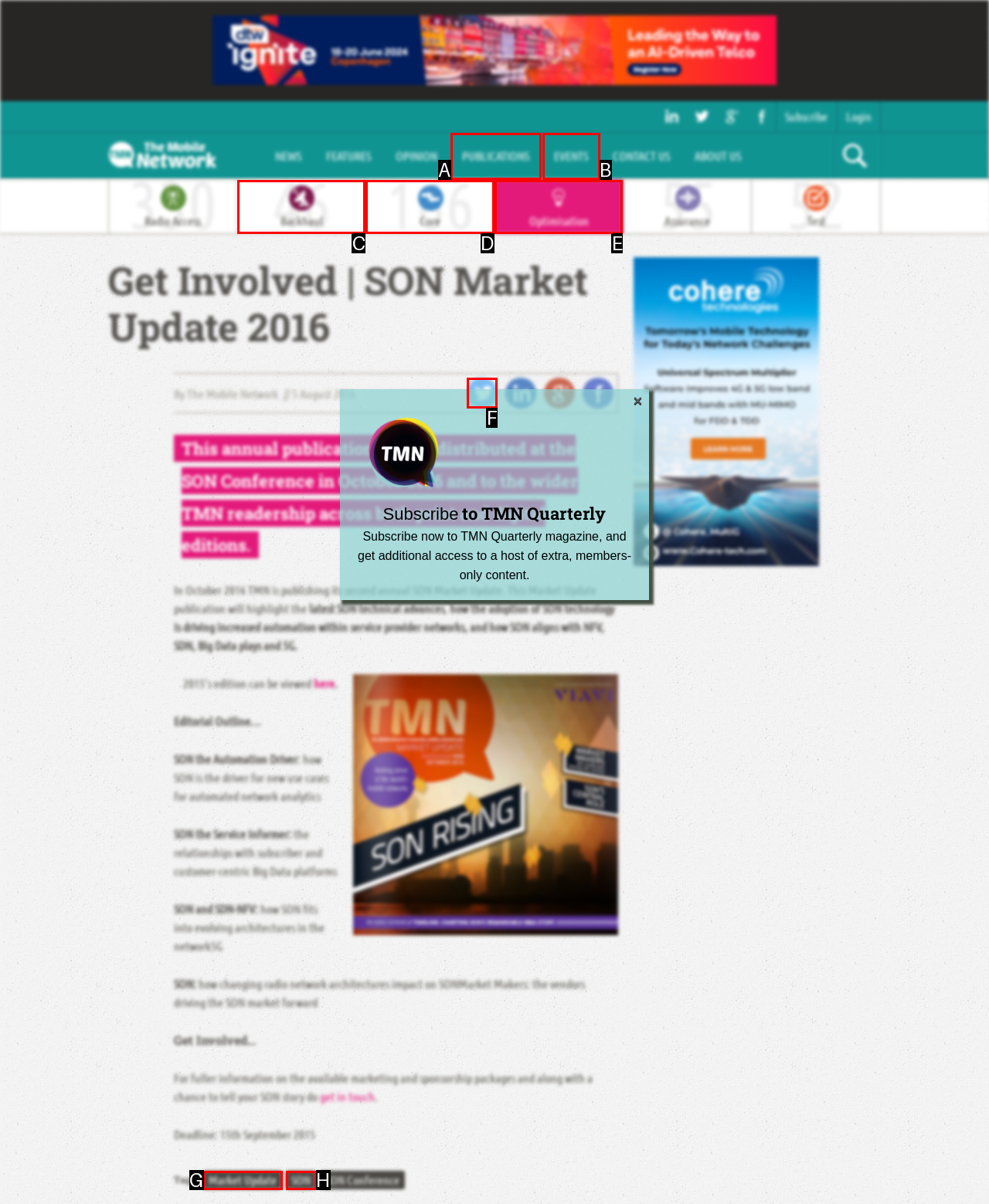Identify the correct option to click in order to complete this task: Click on the Twitter link
Answer with the letter of the chosen option directly.

F